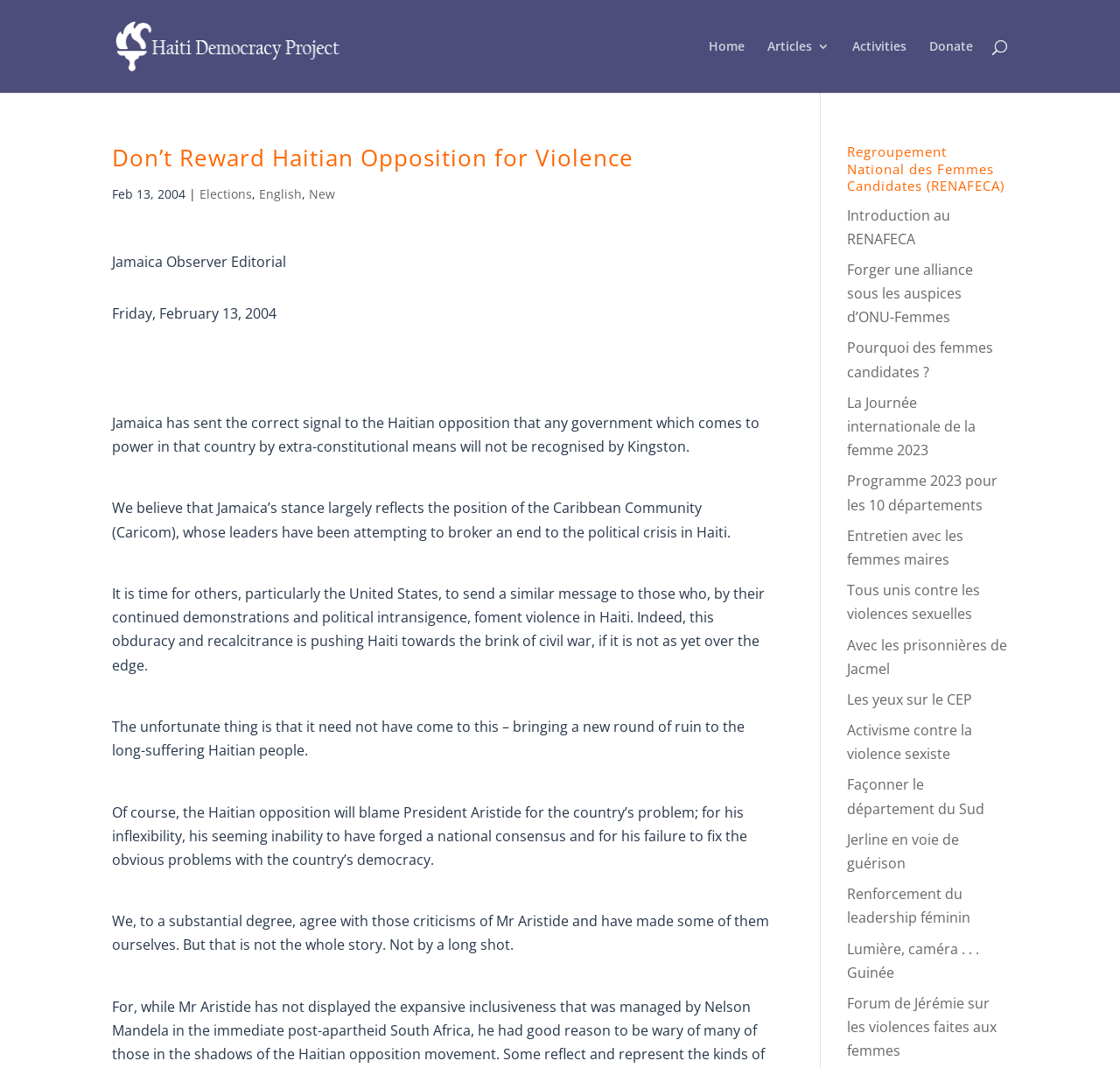Produce a meticulous description of the webpage.

The webpage appears to be an article or blog post discussing the Haitian opposition movement and its relationship with the government. At the top of the page, there is a header section with a logo image and a link to "Haiti Democracy Project" on the left, and a navigation menu with links to "Home", "Articles 3", "Activities", and "Donate" on the right. Below the header, there is a search bar that spans almost the entire width of the page.

The main content of the page is divided into two sections. The left section contains the article's title, "Don’t Reward Haitian Opposition for Violence", followed by the date "Feb 13, 2004", and a series of links to related topics such as "Elections", "English", and "New". Below these links, there is a block of text that appears to be an editorial or opinion piece from the Jamaica Observer, discussing the Haitian opposition movement and its implications for the country.

The right section of the page contains a list of links to various articles or resources related to the Regroupement National des Femmes Candidates (RENAFECA), a Haitian women's organization. These links are organized under a heading with the same name and include topics such as "Introduction au RENAFECA", "Forging an alliance under the auspices of UN Women", and "Programme 2023 for the 10 departments".

Overall, the webpage appears to be a news article or blog post discussing the Haitian opposition movement and its relationship with the government, with additional resources and links to related topics on the side.